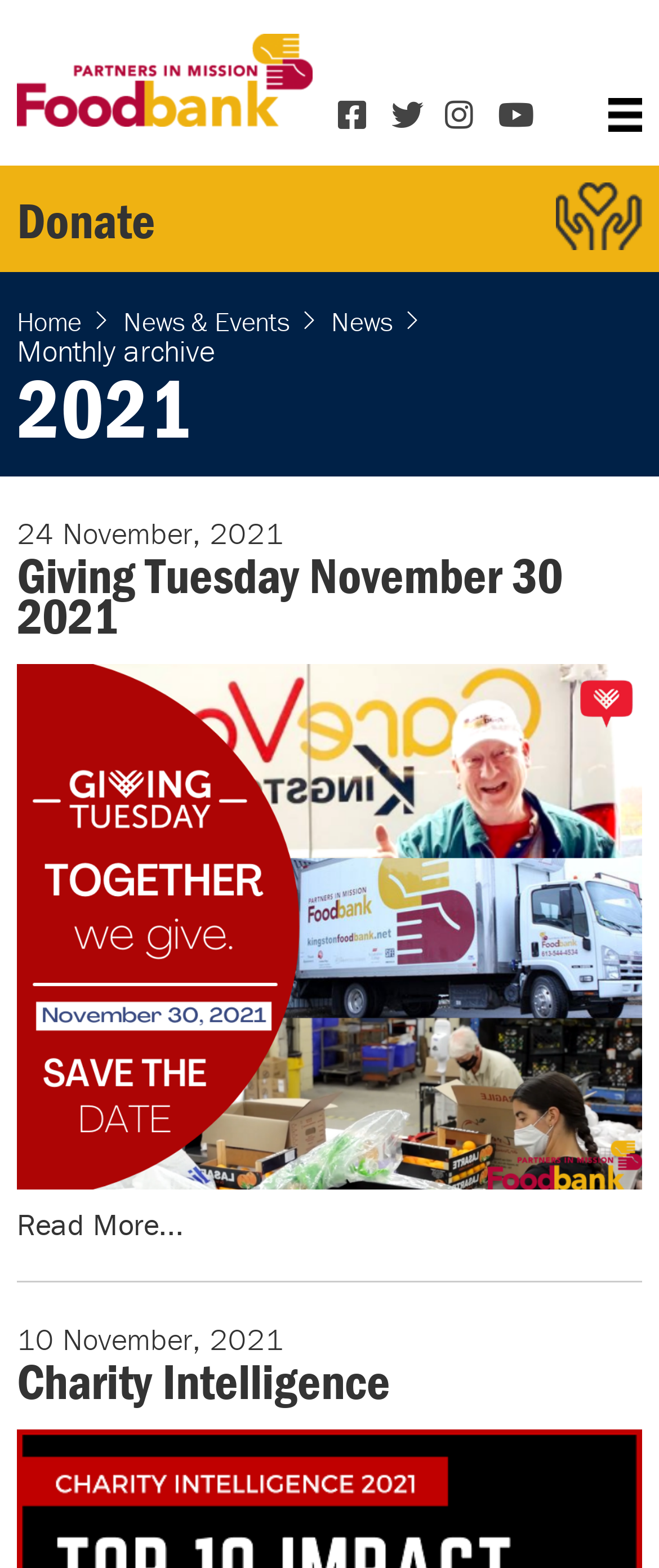Where is the 'Donate' button located?
Refer to the screenshot and answer in one word or phrase.

Top right